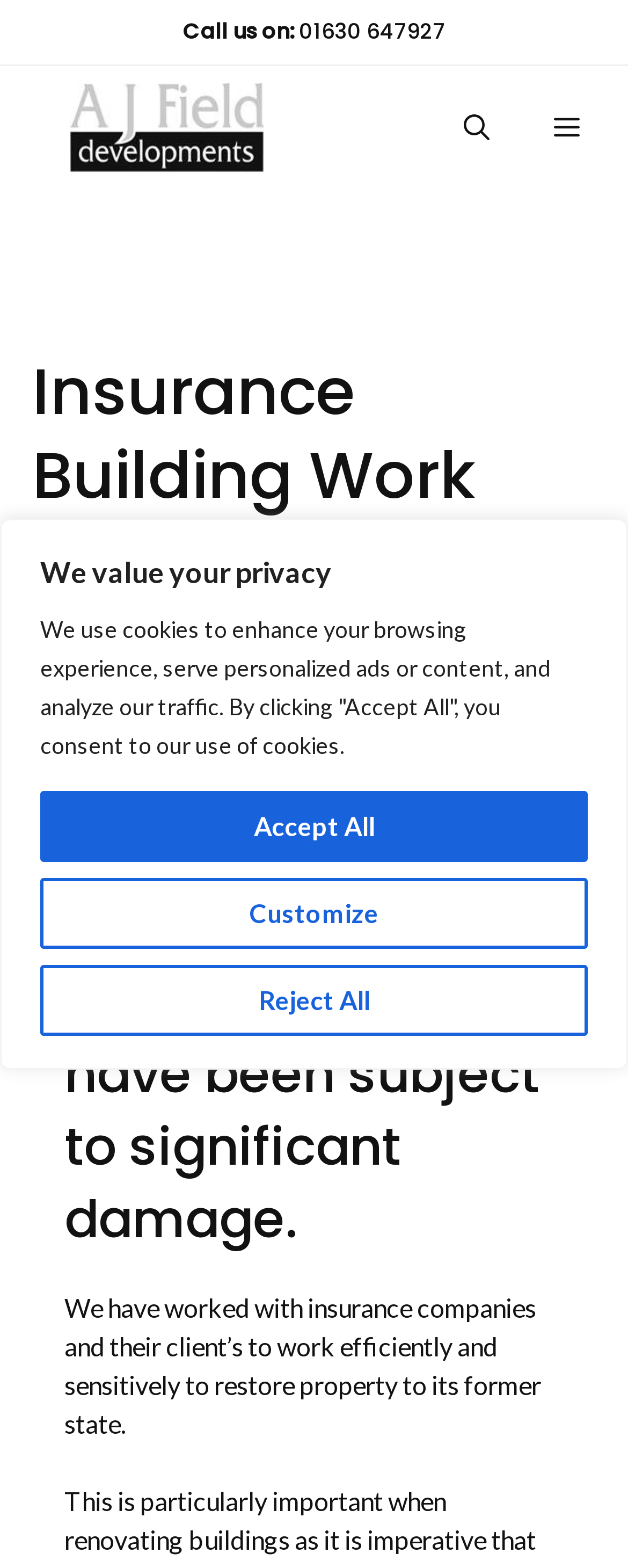Extract the bounding box coordinates of the UI element described by: "Reject All". The coordinates should include four float numbers ranging from 0 to 1, e.g., [left, top, right, bottom].

[0.064, 0.615, 0.936, 0.661]